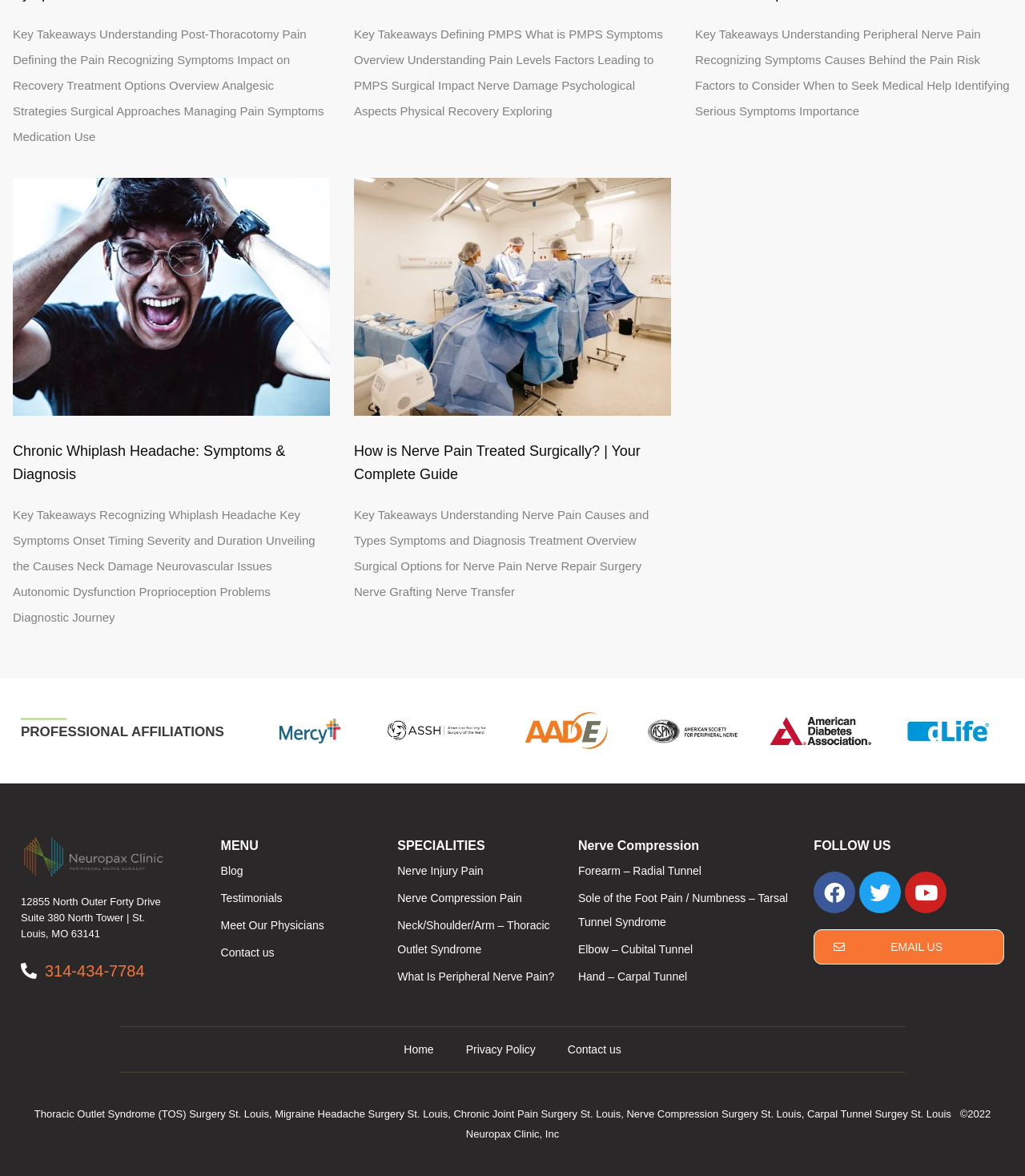Find the bounding box coordinates of the area to click in order to follow the instruction: "Click on the 'How is Nerve Pain Treated Surgically? | Your Complete Guide' link".

[0.345, 0.151, 0.655, 0.353]